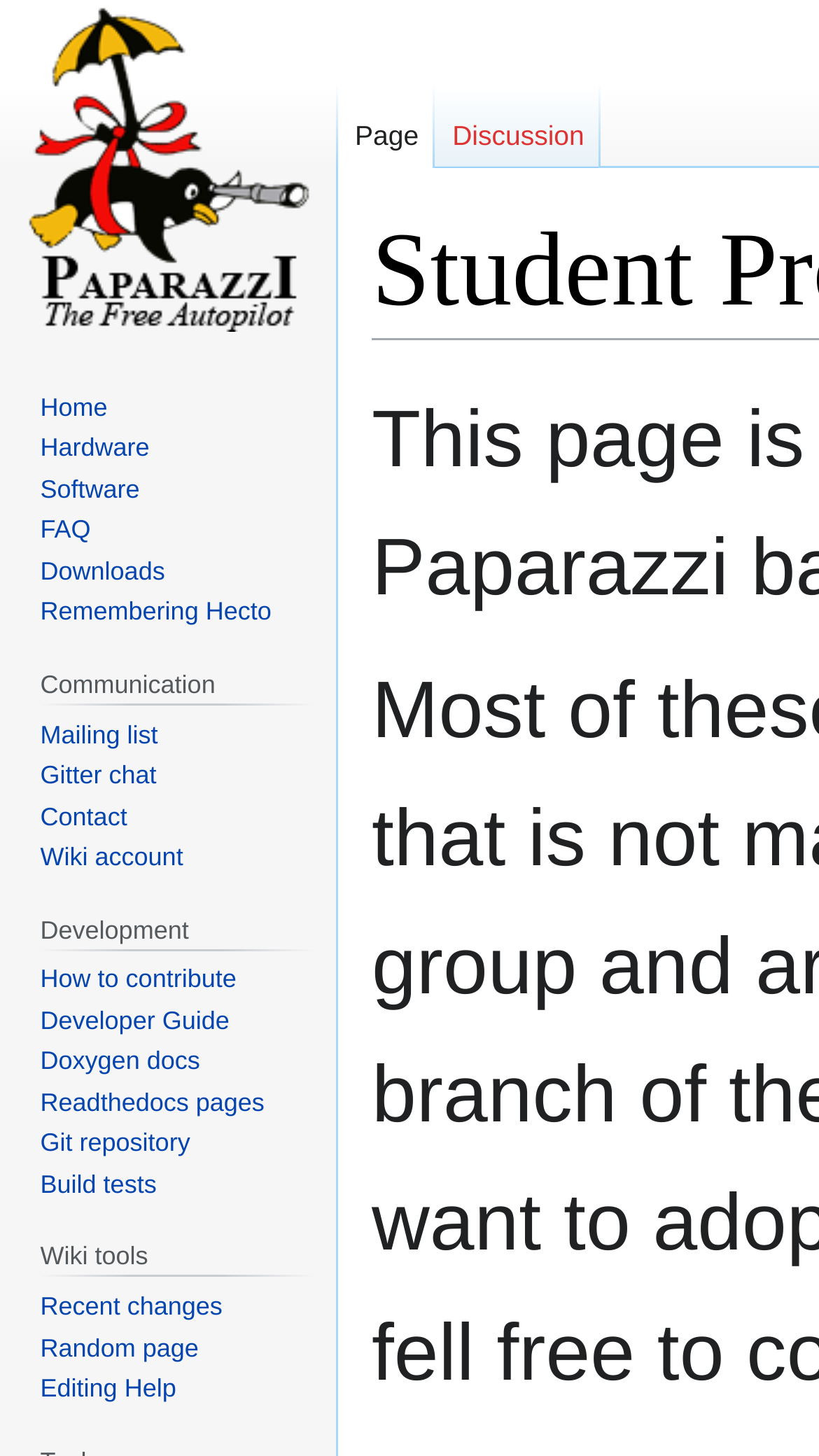What is the main purpose of this webpage?
From the screenshot, supply a one-word or short-phrase answer.

Student projects